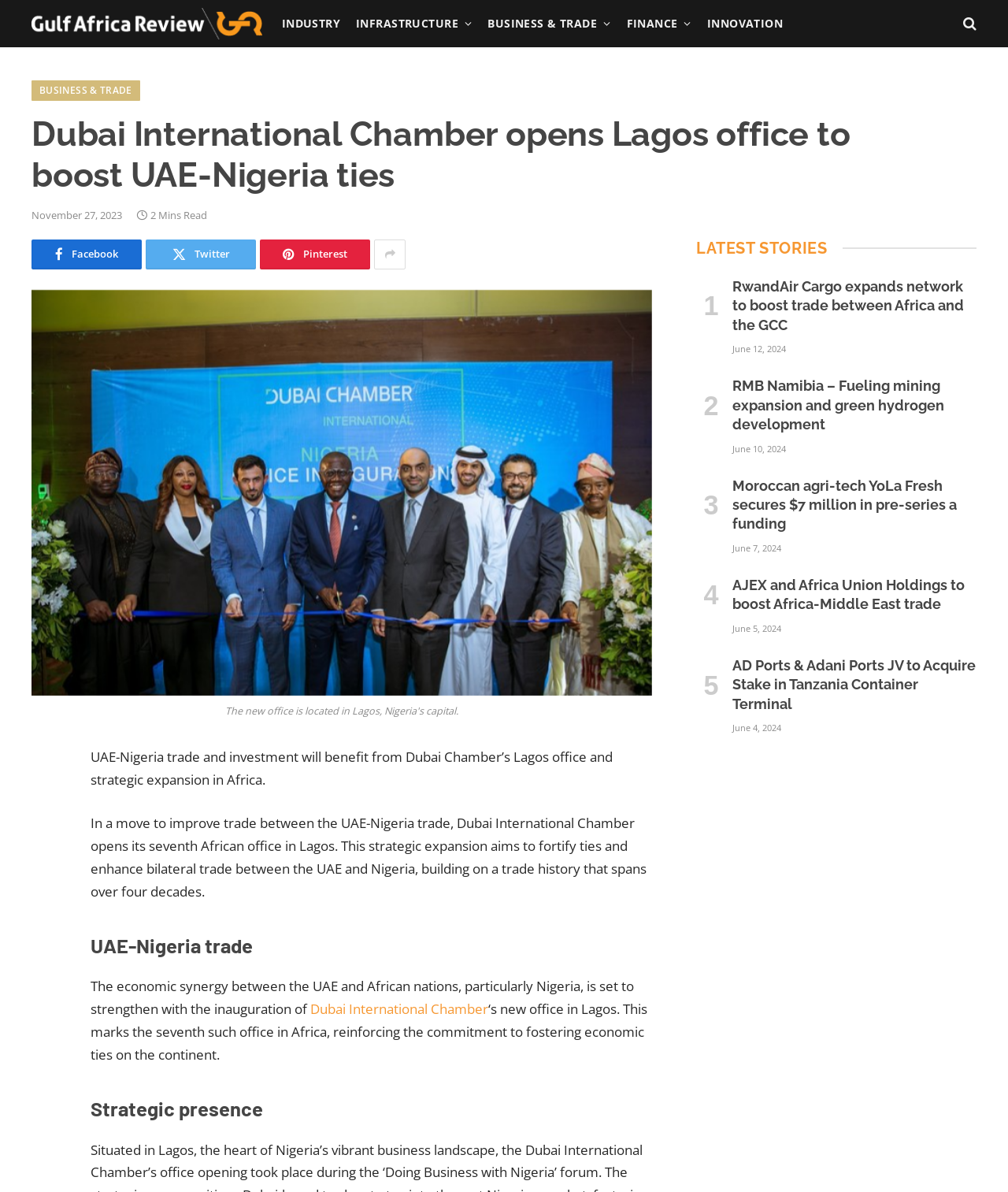Respond with a single word or phrase for the following question: 
How many offices does Dubai International Chamber have in Africa?

Seven